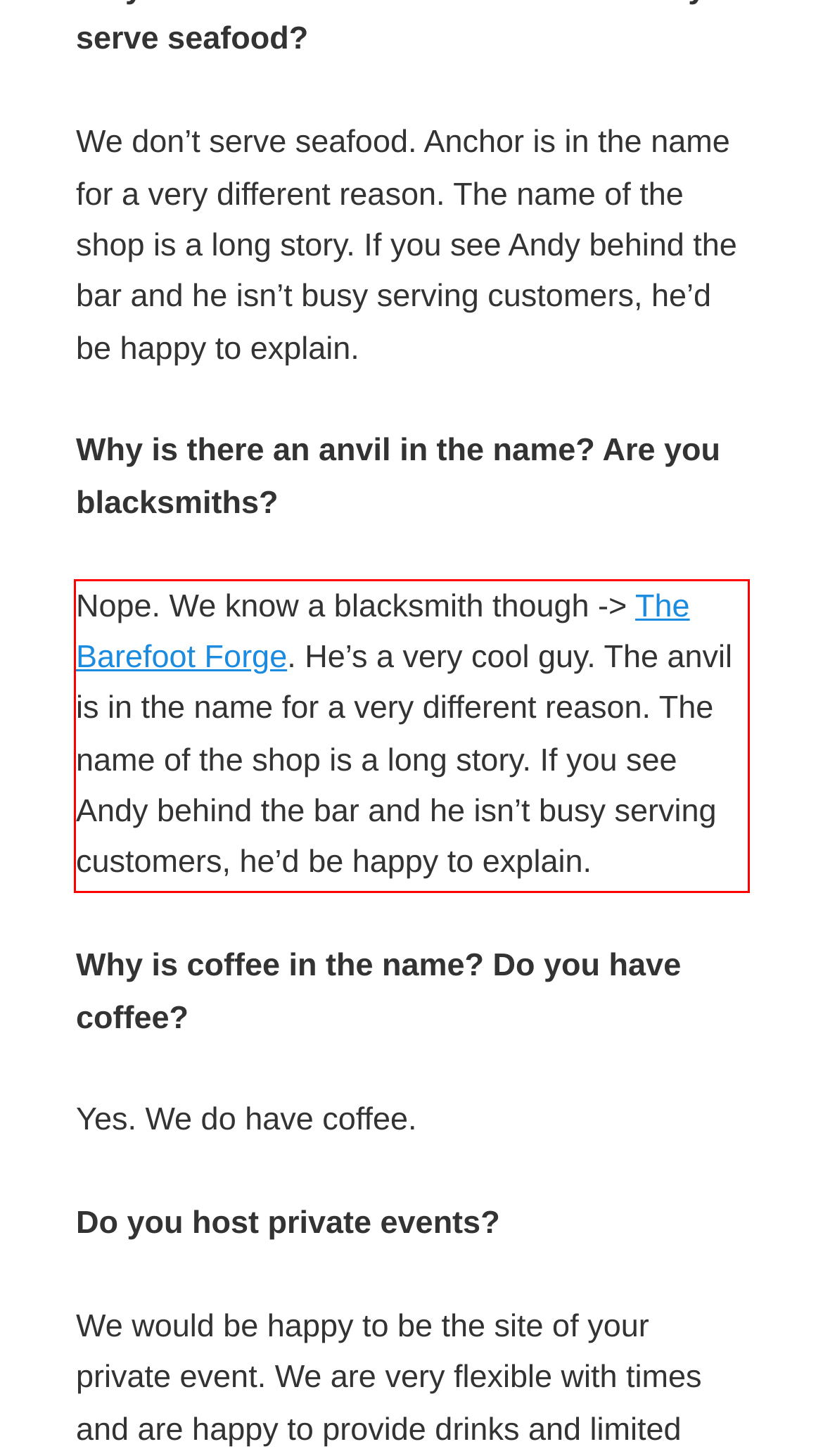Given a webpage screenshot with a red bounding box, perform OCR to read and deliver the text enclosed by the red bounding box.

Nope. We know a blacksmith though -> The Barefoot Forge. He’s a very cool guy. The anvil is in the name for a very different reason. The name of the shop is a long story. If you see Andy behind the bar and he isn’t busy serving customers, he’d be happy to explain.